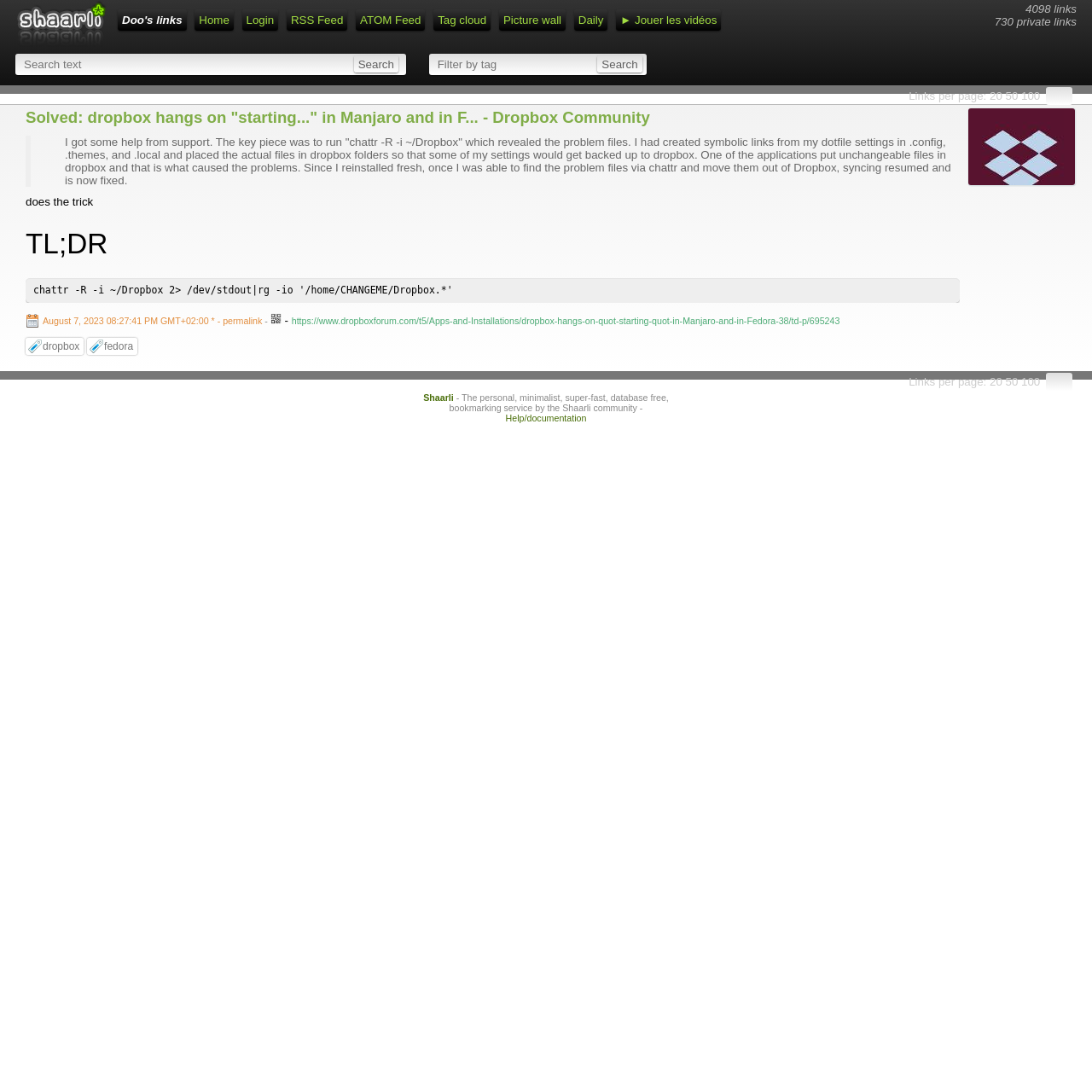Locate the bounding box coordinates of the UI element described by: "ATOM Feed". Provide the coordinates as four float numbers between 0 and 1, formatted as [left, top, right, bottom].

[0.326, 0.009, 0.389, 0.028]